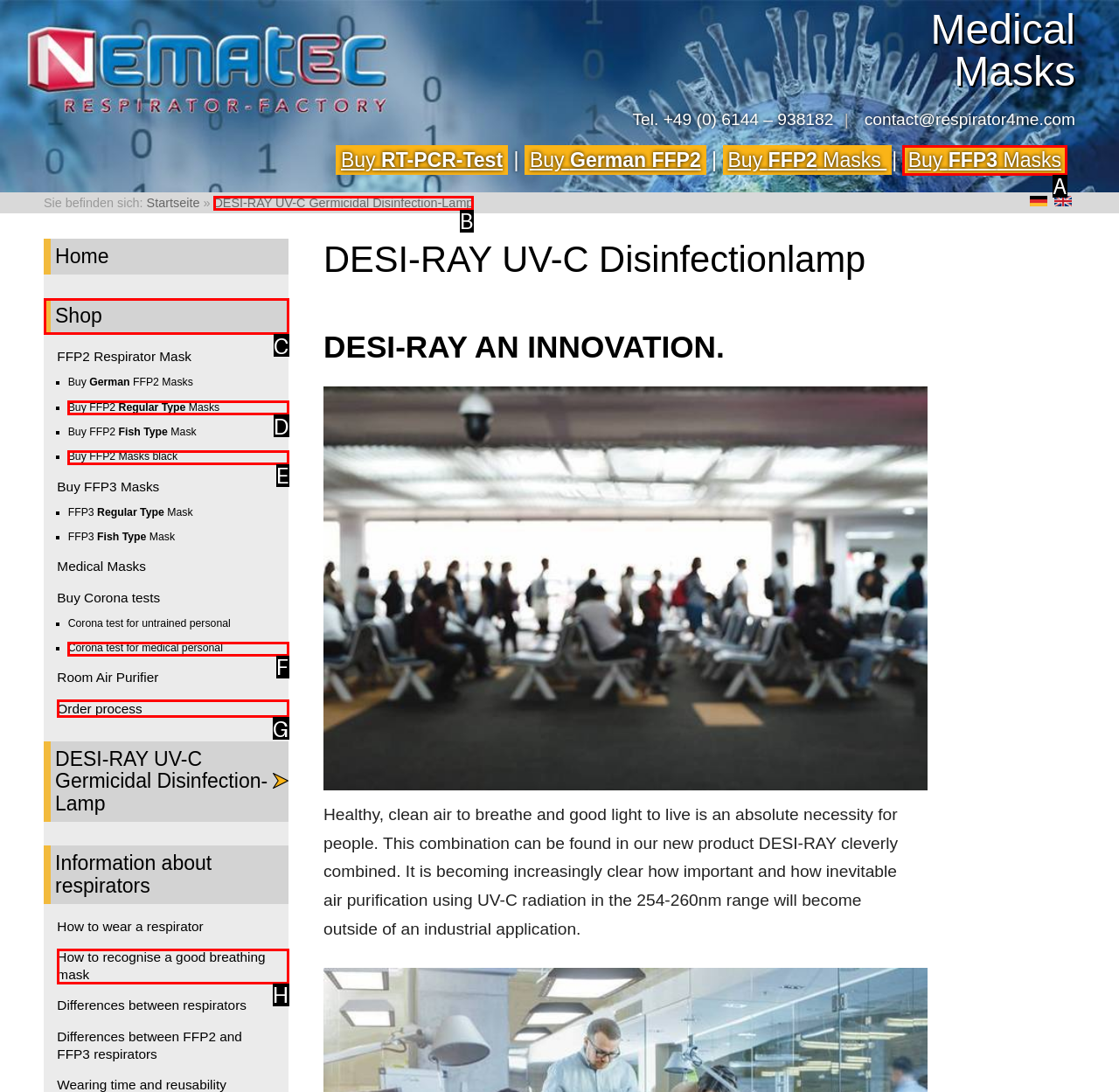Given the description: Shop, identify the corresponding option. Answer with the letter of the appropriate option directly.

C